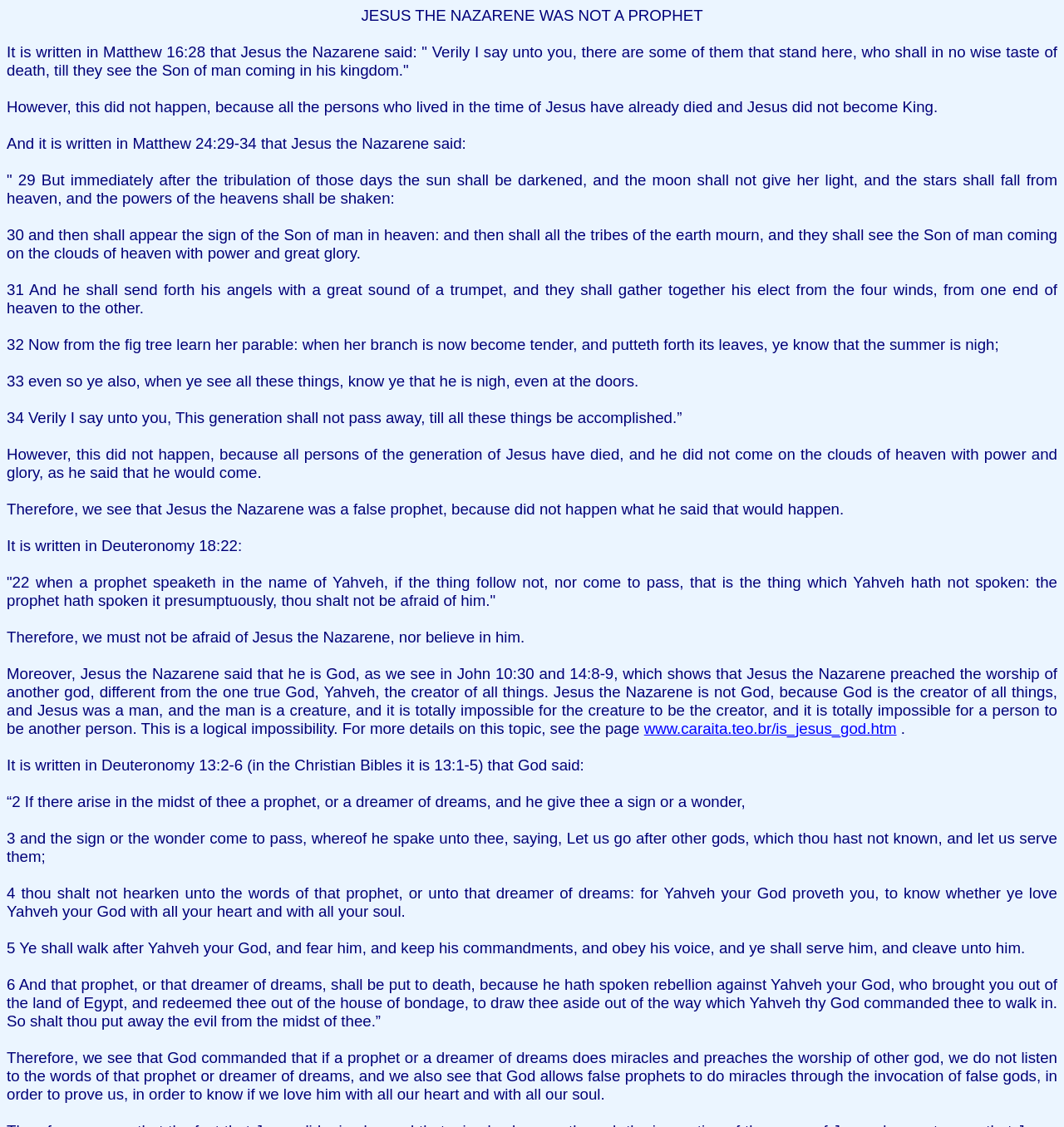Ascertain the bounding box coordinates for the UI element detailed here: "www.caraita.teo.br/is_jesus_god.htm". The coordinates should be provided as [left, top, right, bottom] with each value being a float between 0 and 1.

[0.605, 0.639, 0.843, 0.654]